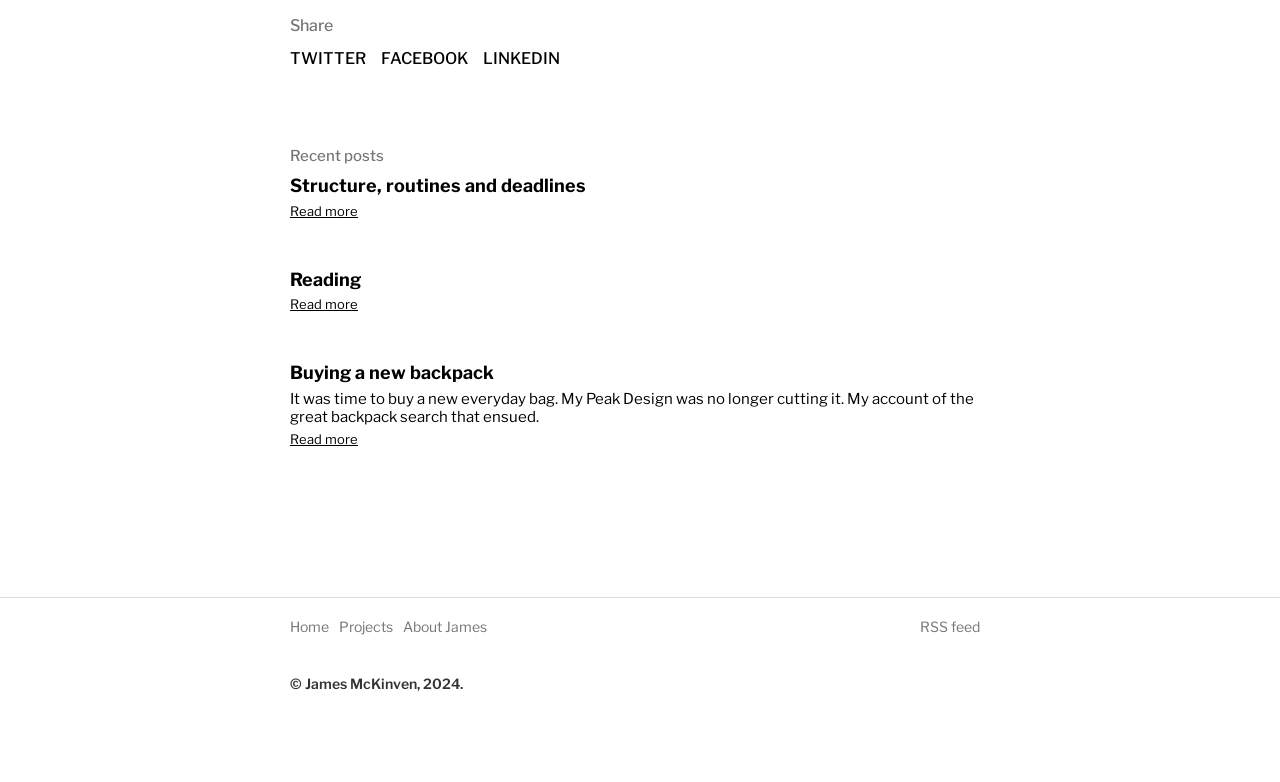What is the last menu item?
Please answer the question with as much detail as possible using the screenshot.

The last menu item is 'RSS feed', which is located at the bottom of the webpage, next to the 'About James' and 'Projects' links.